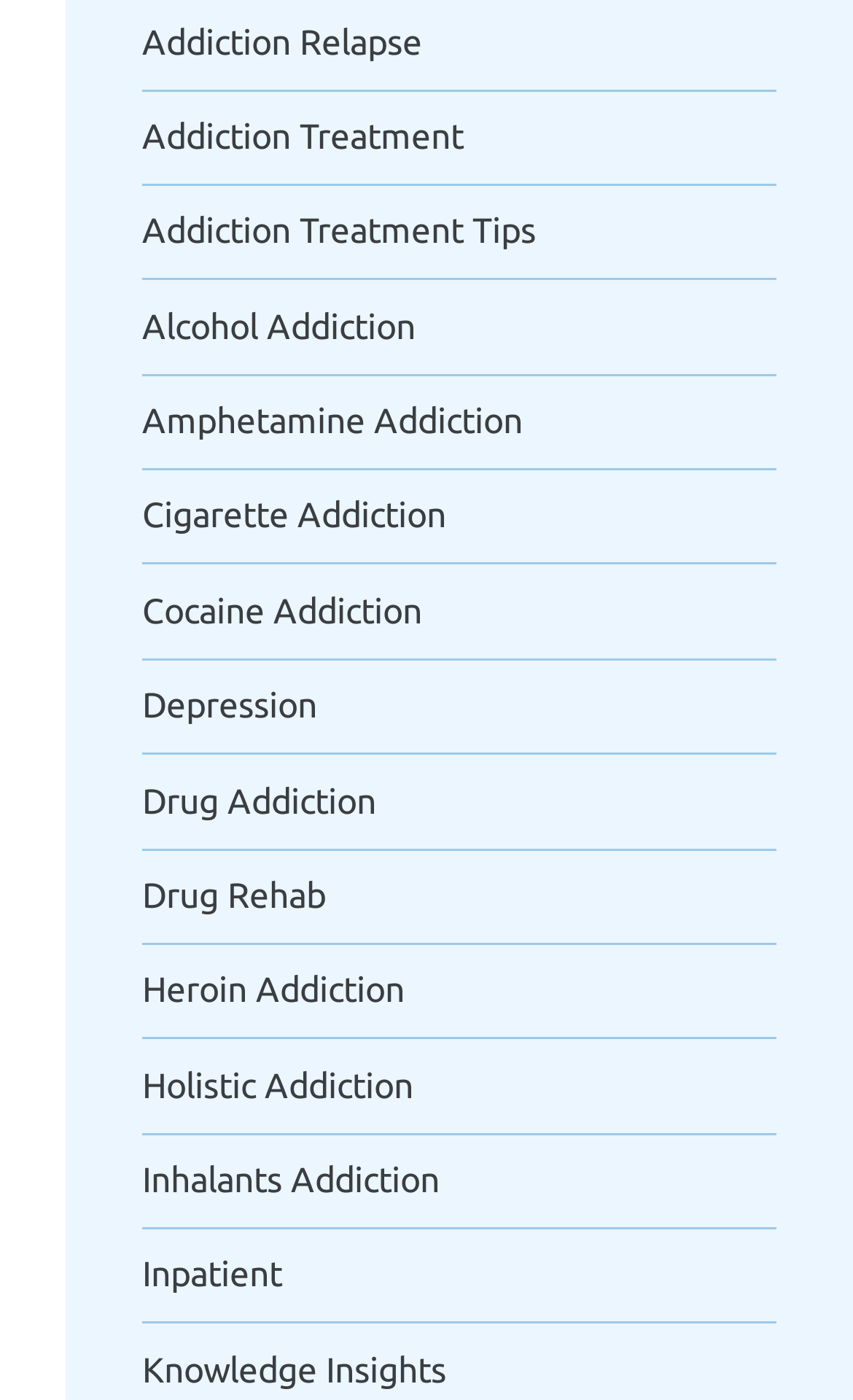What is the main topic of the webpage?
Please respond to the question thoroughly and include all relevant details.

Based on the links provided on the webpage, such as 'Addiction Relapse', 'Addiction Treatment', 'Alcohol Addiction', and others, it is clear that the main topic of the webpage is related to addiction.